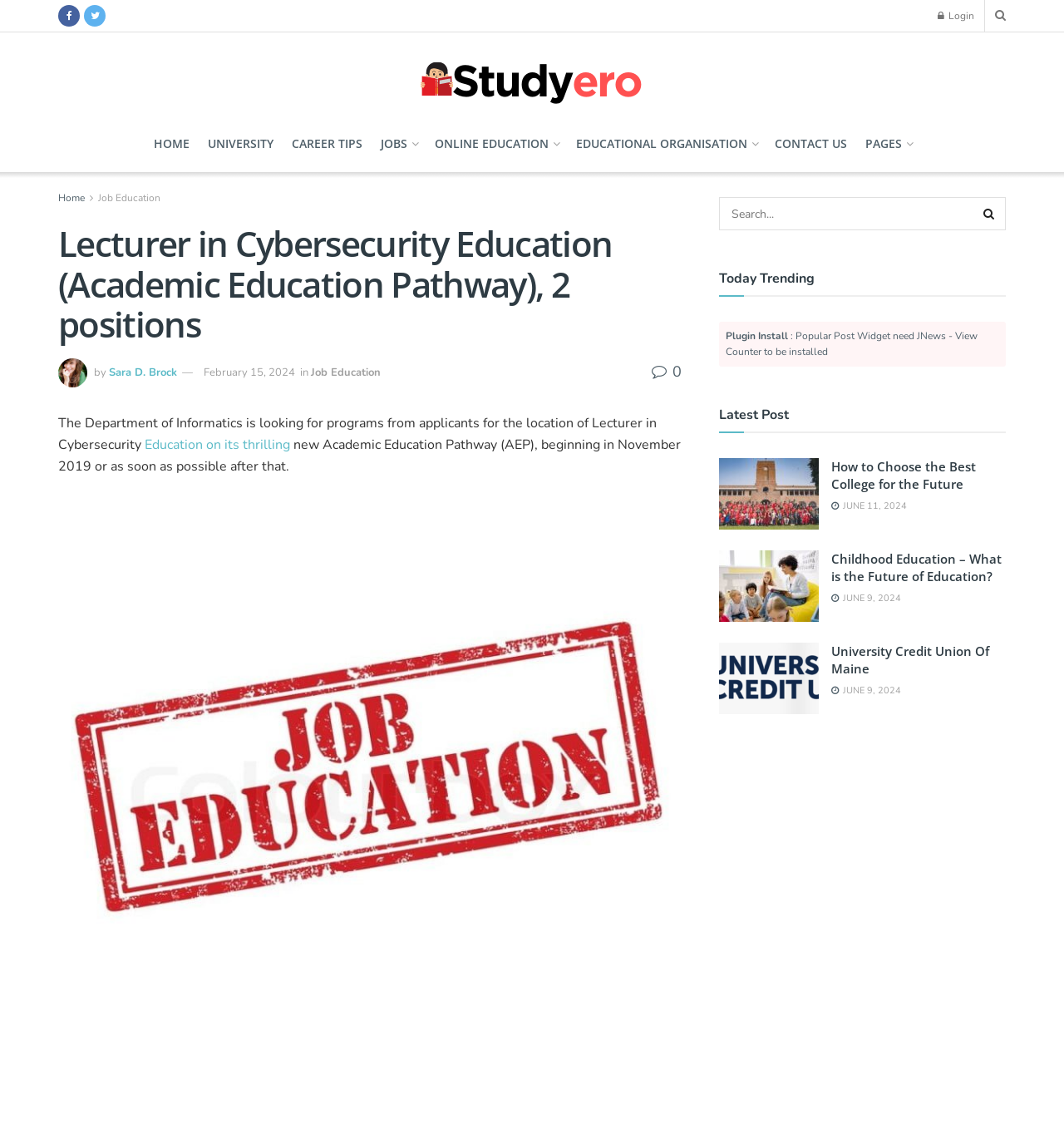Using the information shown in the image, answer the question with as much detail as possible: What is the category of the latest post 'How to Choose the Best College for the Future'?

The category of the latest post is inferred to be 'Education' based on the content of the post title 'How to Choose the Best College for the Future' which is related to education.